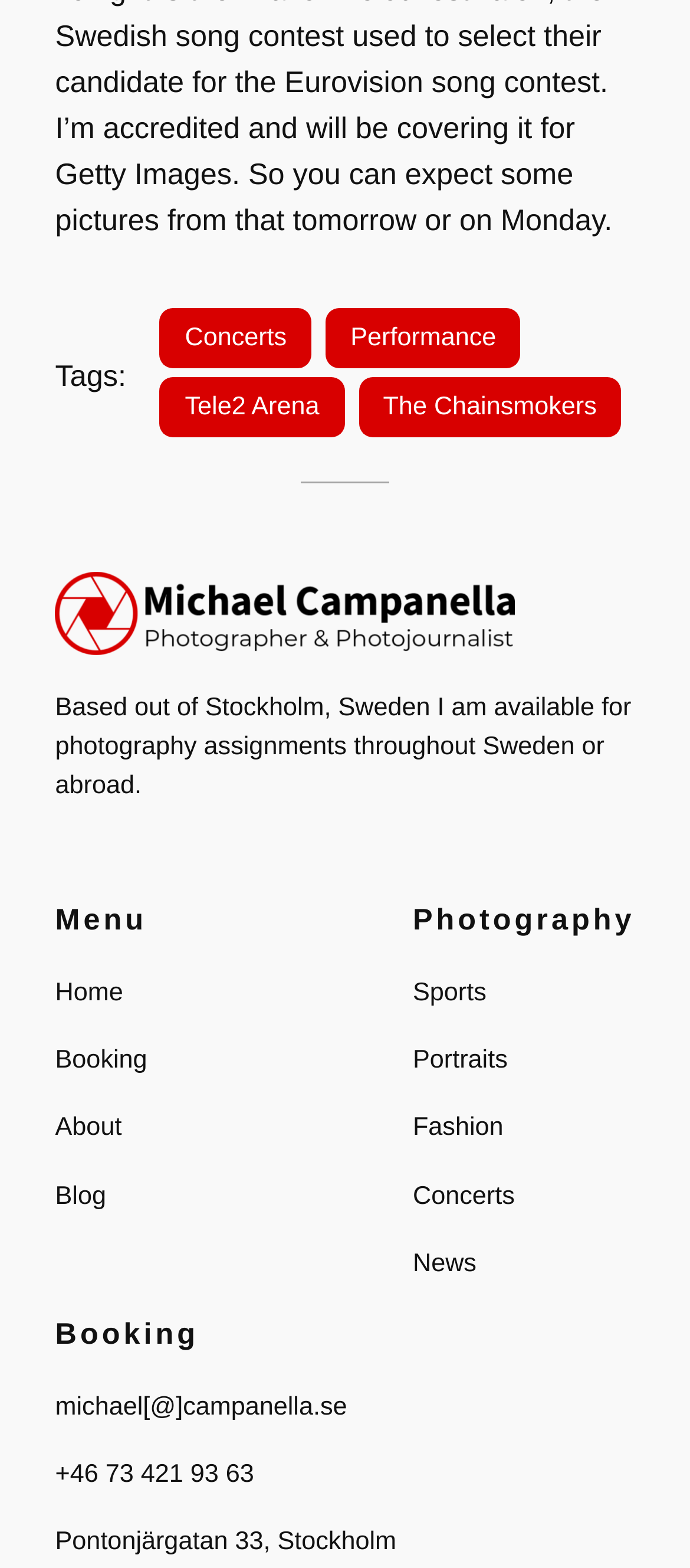Please locate the bounding box coordinates of the region I need to click to follow this instruction: "Contact Michael Campanella via email".

[0.08, 0.885, 0.503, 0.91]